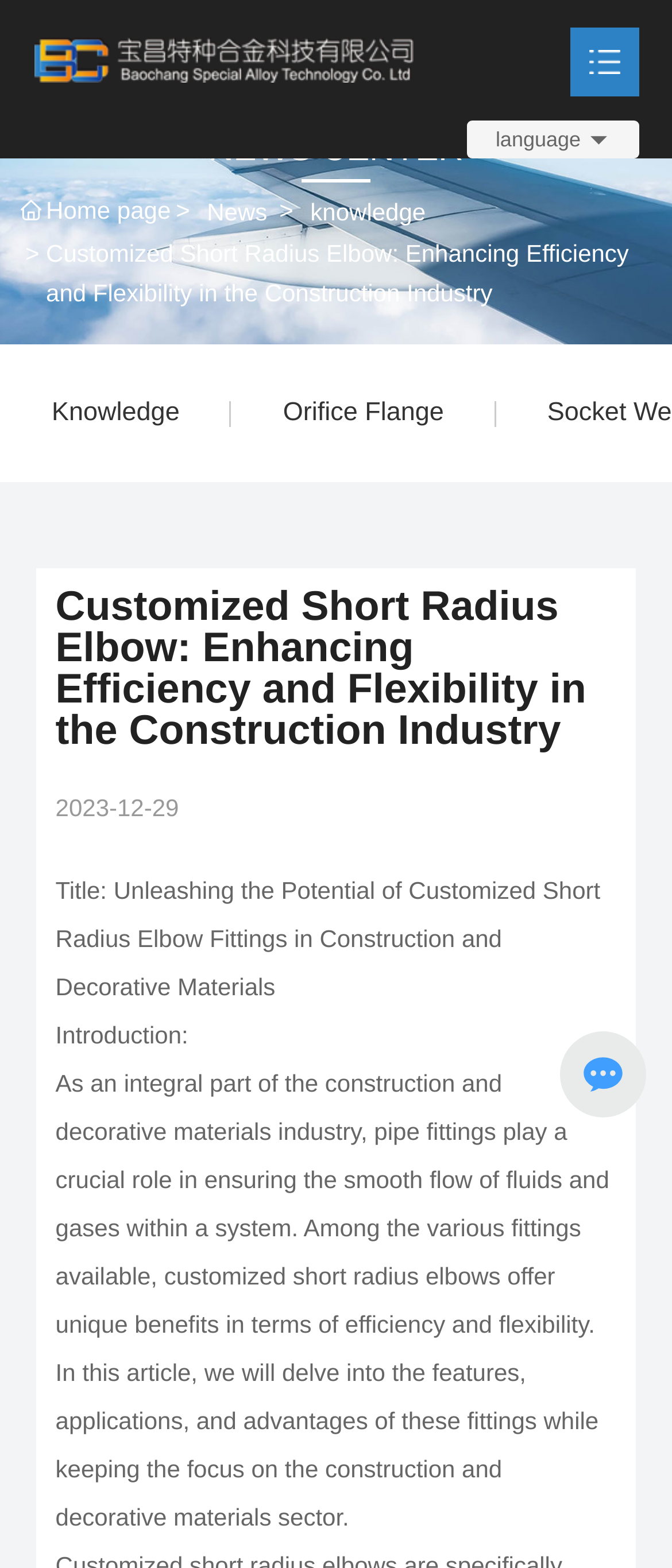Determine the bounding box coordinates of the section to be clicked to follow the instruction: "Click the 'News' link". The coordinates should be given as four float numbers between 0 and 1, formatted as [left, top, right, bottom].

[0.05, 0.283, 0.95, 0.334]